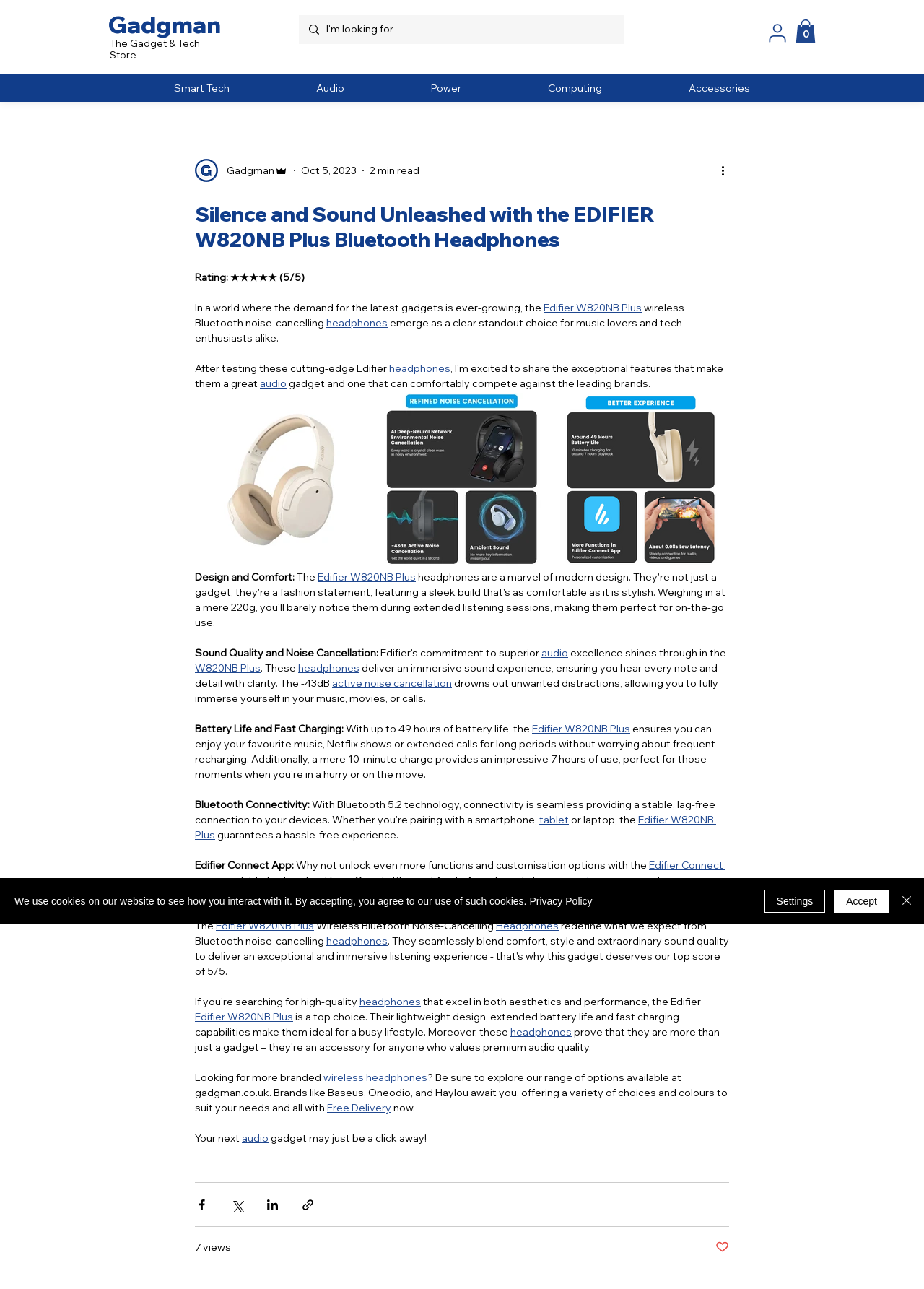Identify the bounding box coordinates of the region that needs to be clicked to carry out this instruction: "Download Edifier Connect app". Provide these coordinates as four float numbers ranging from 0 to 1, i.e., [left, top, right, bottom].

[0.211, 0.666, 0.785, 0.688]